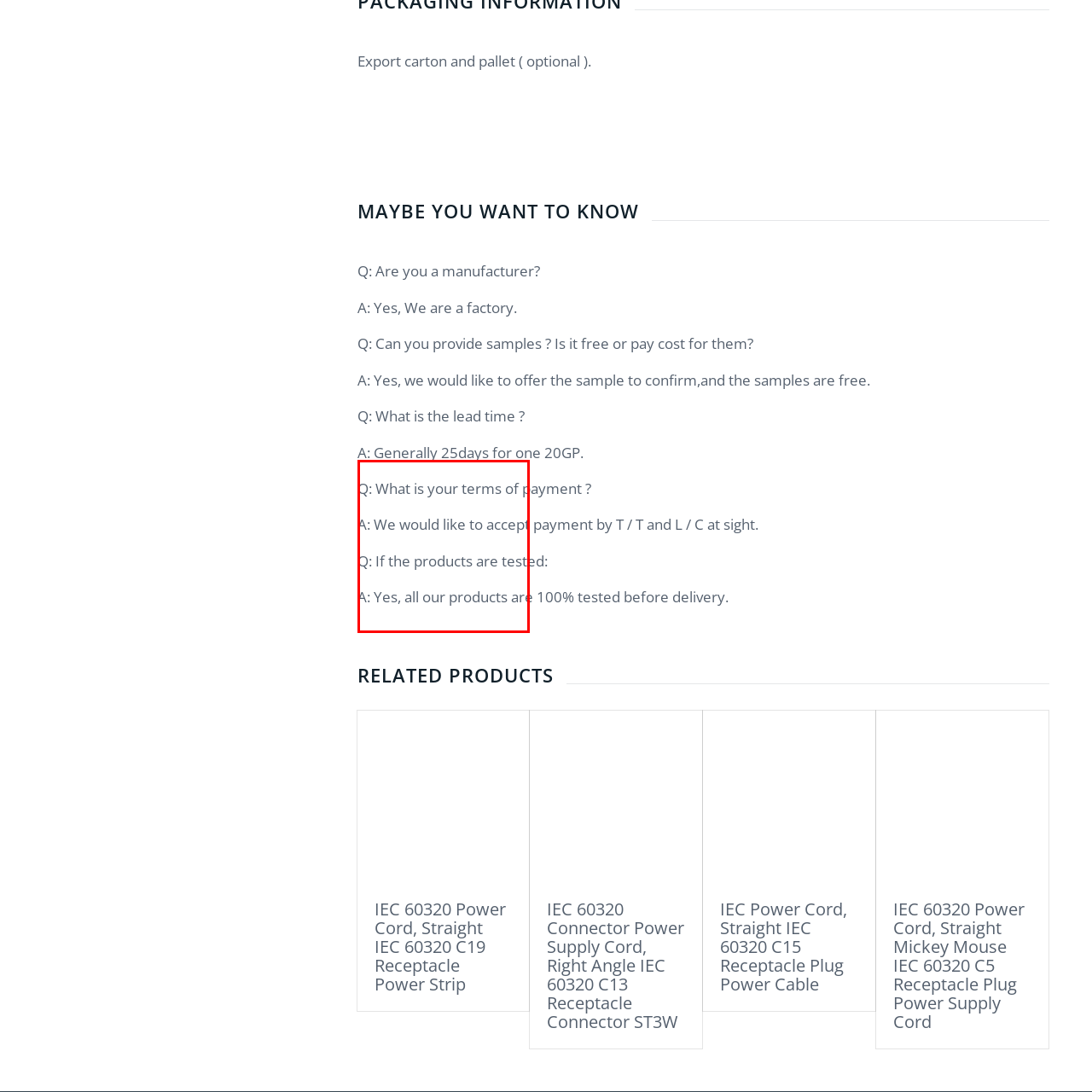Focus on the section within the red boundary and provide a detailed description.

The image displays a FAQ section where potential customers can find answers to common queries related to a manufacturing business. It includes two Q&A pairs:

1. **Question**: What is your terms of payment?
   **Answer**: We would like to accept payment by T/T (Telegraphic Transfer) and L/C (Letter of Credit) at sight.

2. **Question**: If the products are tested?
   **Answer**: Yes, all our products are 100% tested before delivery.

This section aims to provide clarity on payment methods and product quality assurance to build customer confidence.